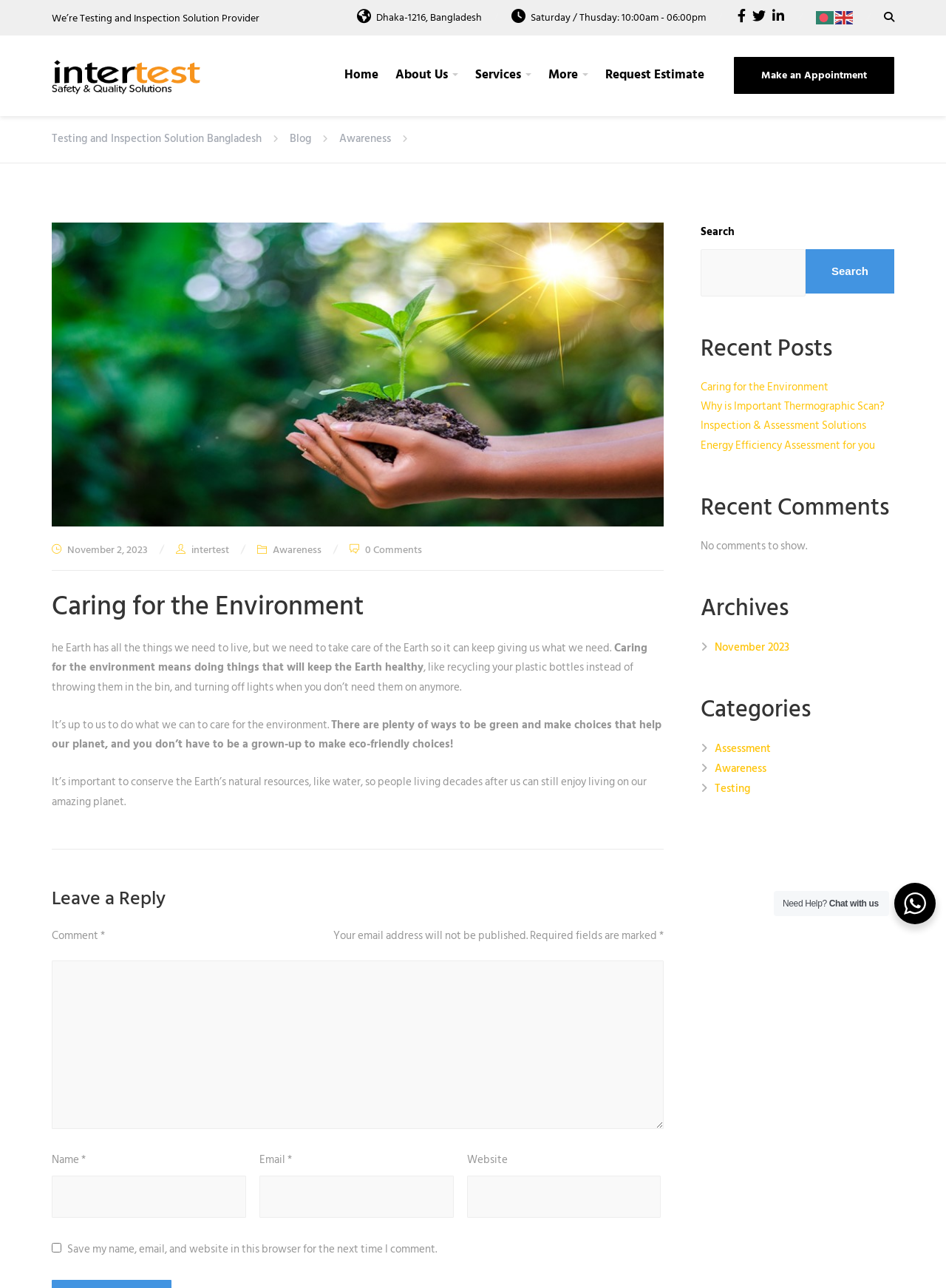Please examine the image and provide a detailed answer to the question: What is the purpose of the 'Leave a Reply' section?

The 'Leave a Reply' section is located at the bottom of the blog post and contains a comment box, name, email, and website fields, indicating that its purpose is to allow users to comment on the blog post.